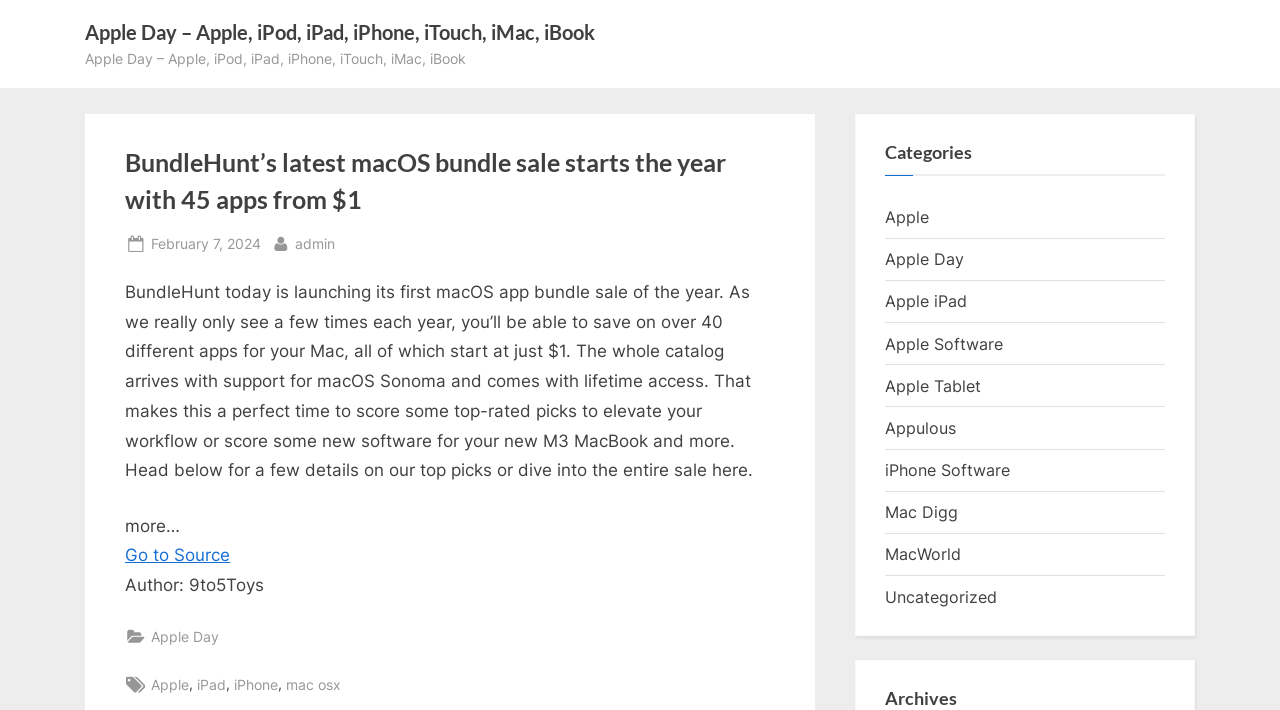Answer this question in one word or a short phrase: Who is the author of the article?

9to5Toys